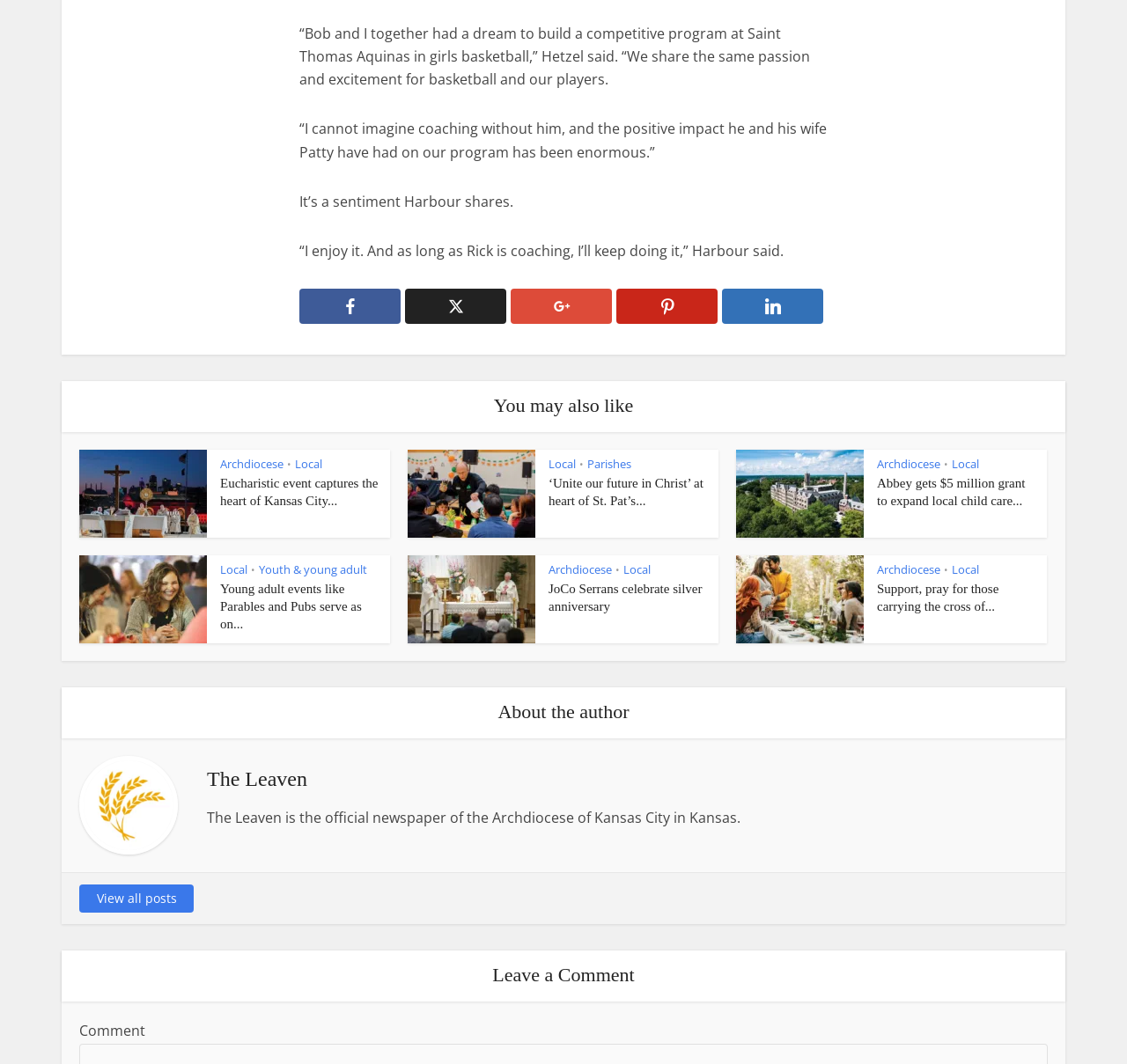Find the bounding box coordinates of the element to click in order to complete this instruction: "Leave a comment". The bounding box coordinates must be four float numbers between 0 and 1, denoted as [left, top, right, bottom].

[0.055, 0.893, 0.945, 0.941]